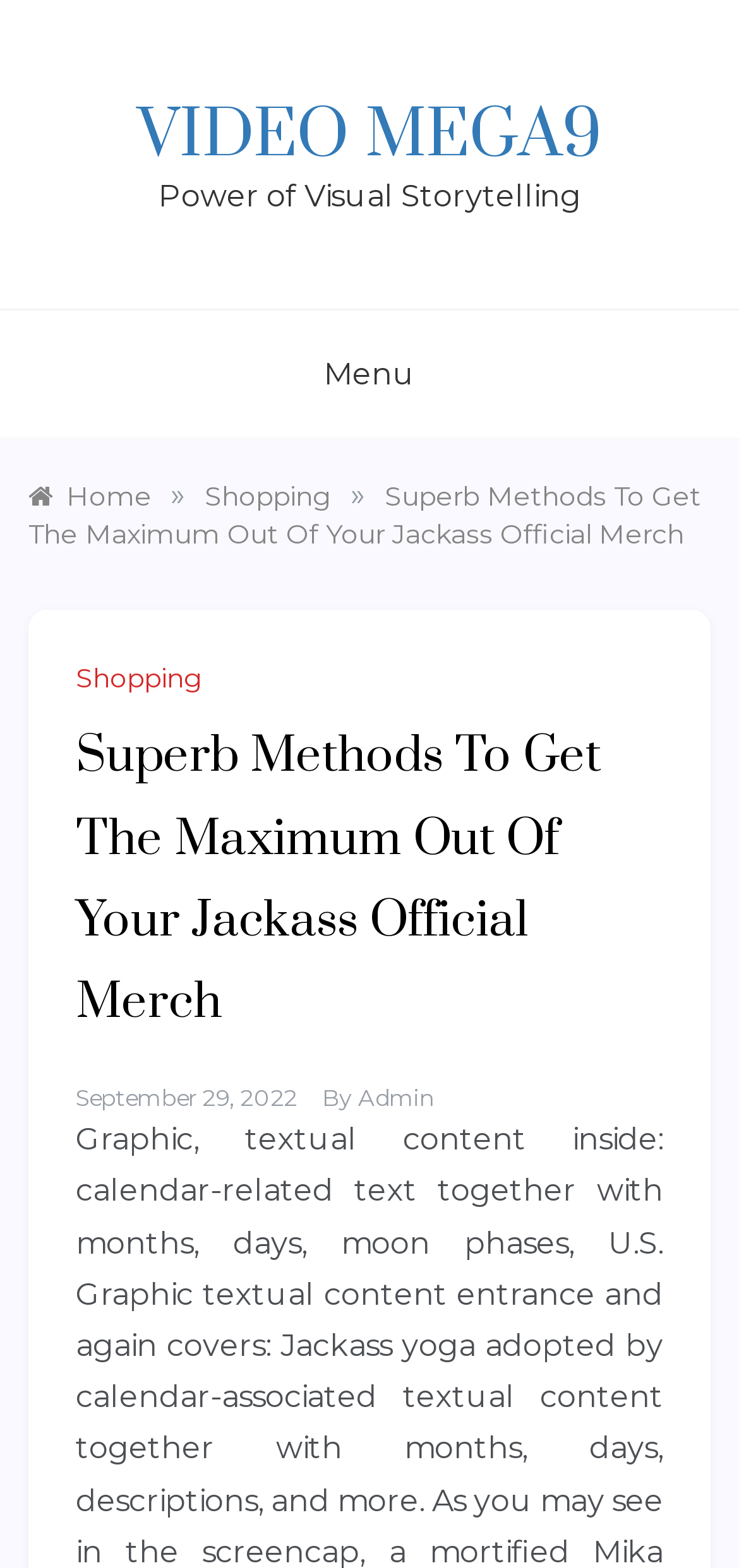Write an extensive caption that covers every aspect of the webpage.

The webpage is about "Superb Methods To Get The Maximum Out Of Your Jackass Official Merch" and appears to be a blog post or article. At the top, there is a large heading "VIDEO MEGA9" with a link to the same text. Below this, there is a static text "Power of Visual Storytelling". 

On the top right, there is a button labeled "Menu". 

To the left of the "Menu" button, there is a navigation section labeled "Breadcrumbs" which displays the page's hierarchy. It starts with a link to the "Home" page, followed by a "»" symbol, then a link to "Shopping", and finally a link to the current page "Superb Methods To Get The Maximum Out Of Your Jackass Official Merch". 

The main content of the page is a blog post with the same title as the webpage. The post has a heading "Superb Methods To Get The Maximum Out Of Your Jackass Official Merch" and is dated "September 29, 2022". The author of the post is "Admin".